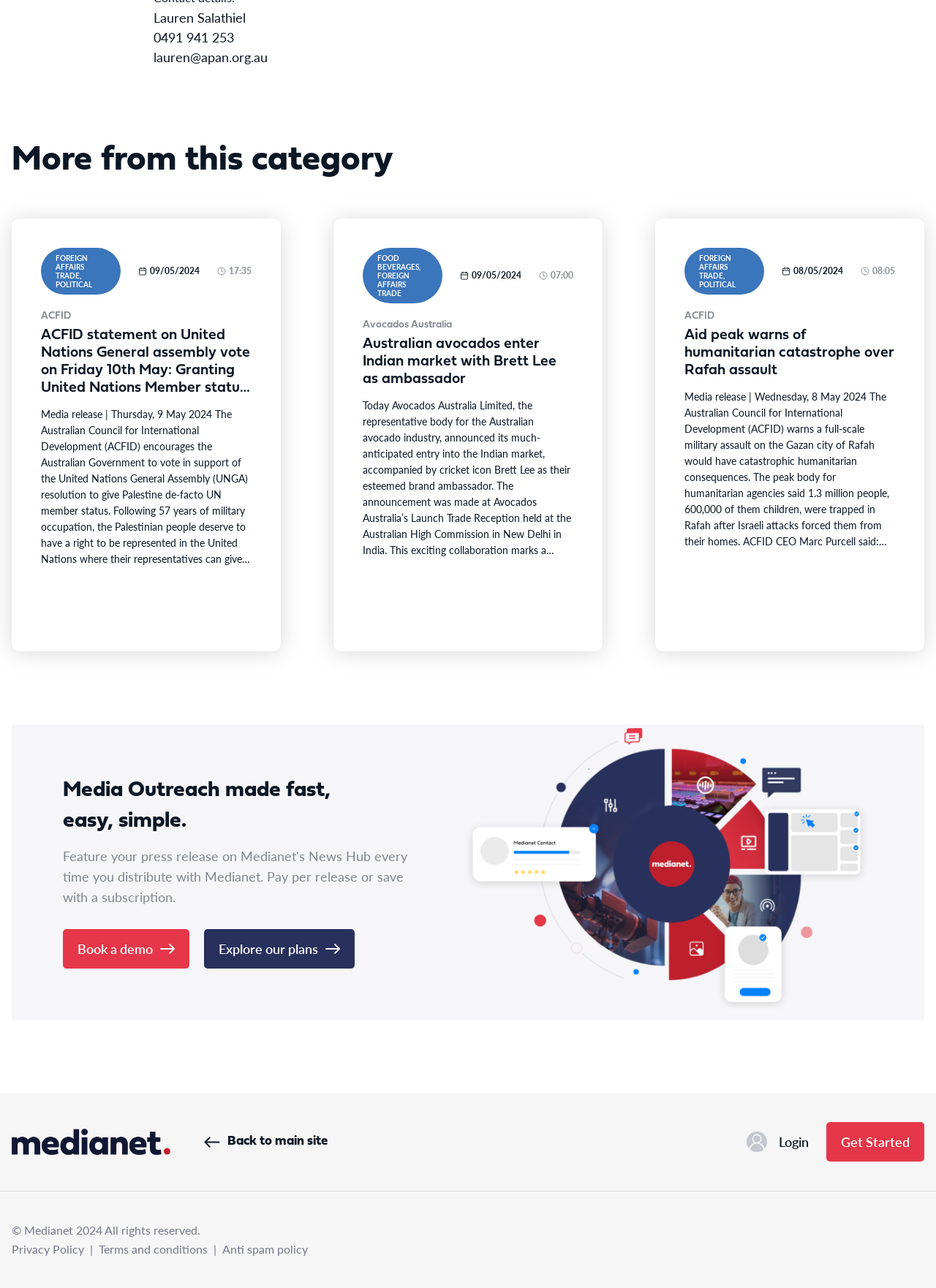Extract the bounding box of the UI element described as: "Get Started".

[0.883, 0.871, 0.988, 0.902]